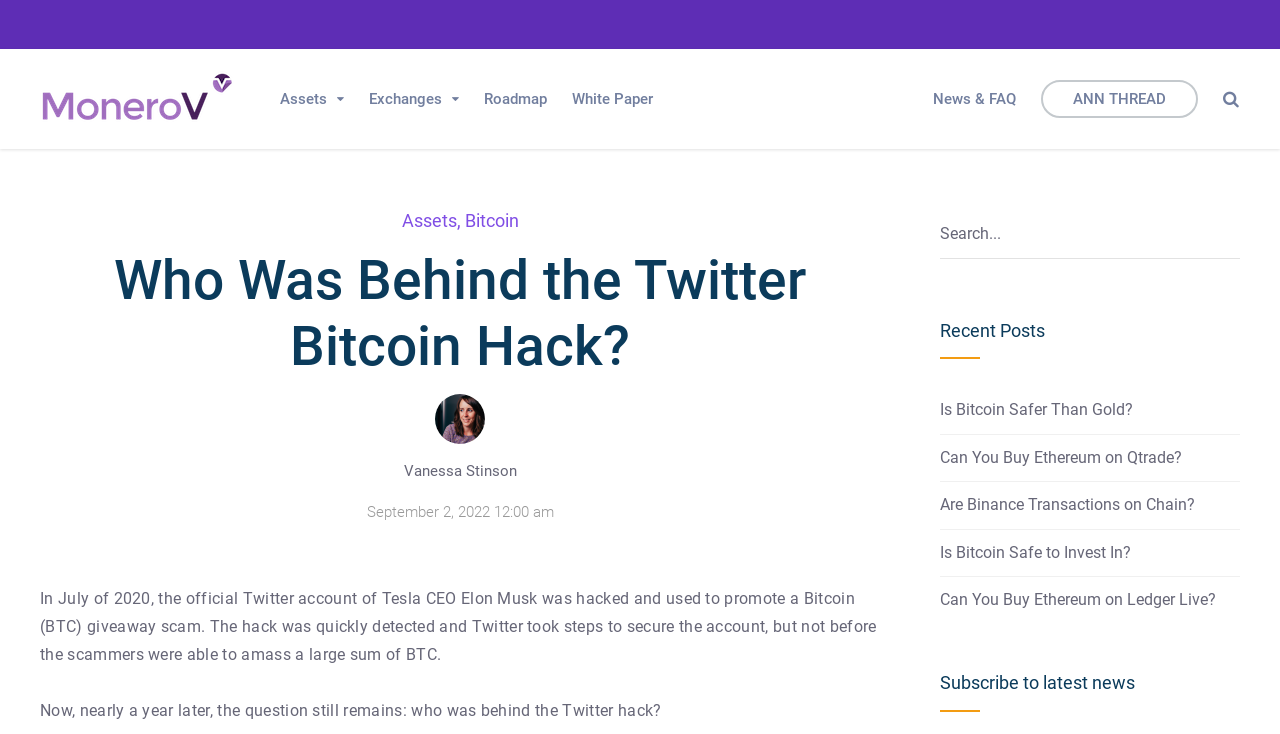What is the date of the Twitter hack?
We need a detailed and meticulous answer to the question.

The date of the Twitter hack can be found in the first paragraph of the article, which states 'In July of 2020, the official Twitter account of Tesla CEO Elon Musk was hacked...'.